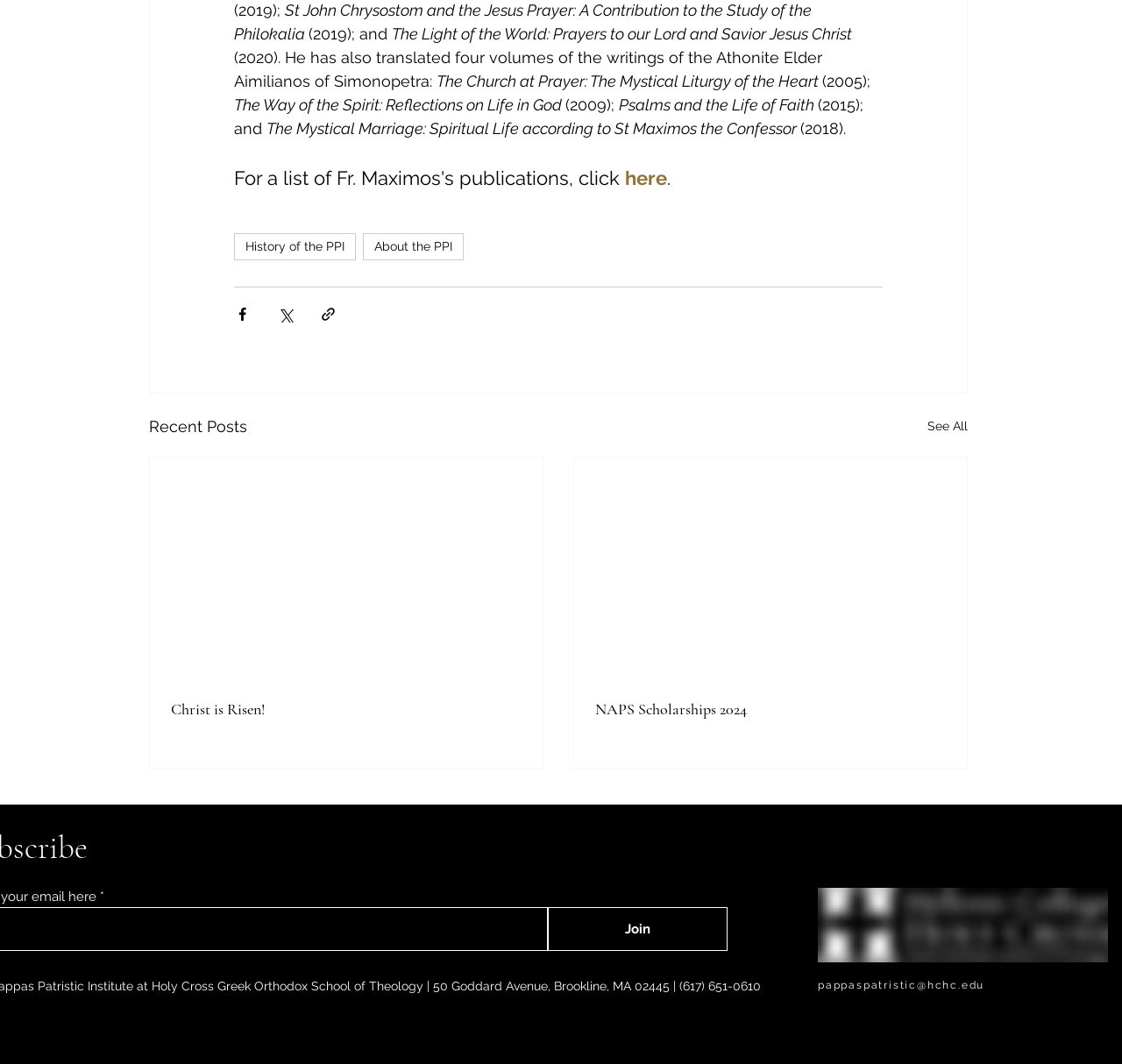From the details in the image, provide a thorough response to the question: What is the name of the institute mentioned on this webpage?

The webpage mentions the name of the institute as Pappas Patristic Institute, which is found in the navigation menu with links to 'History of the PPI' and 'About the PPI'.